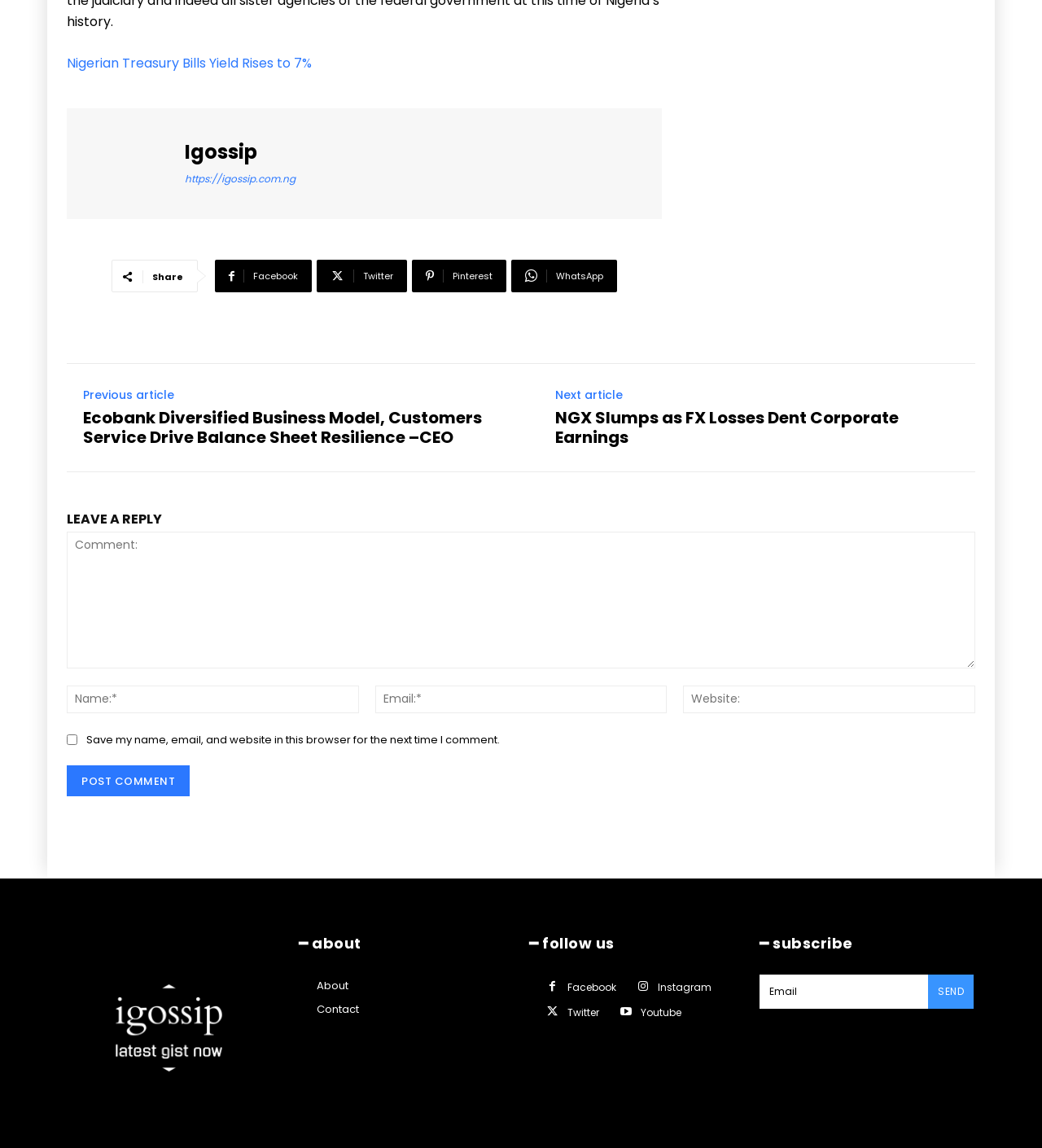Answer this question using a single word or a brief phrase:
How many headings are there on the webpage?

4